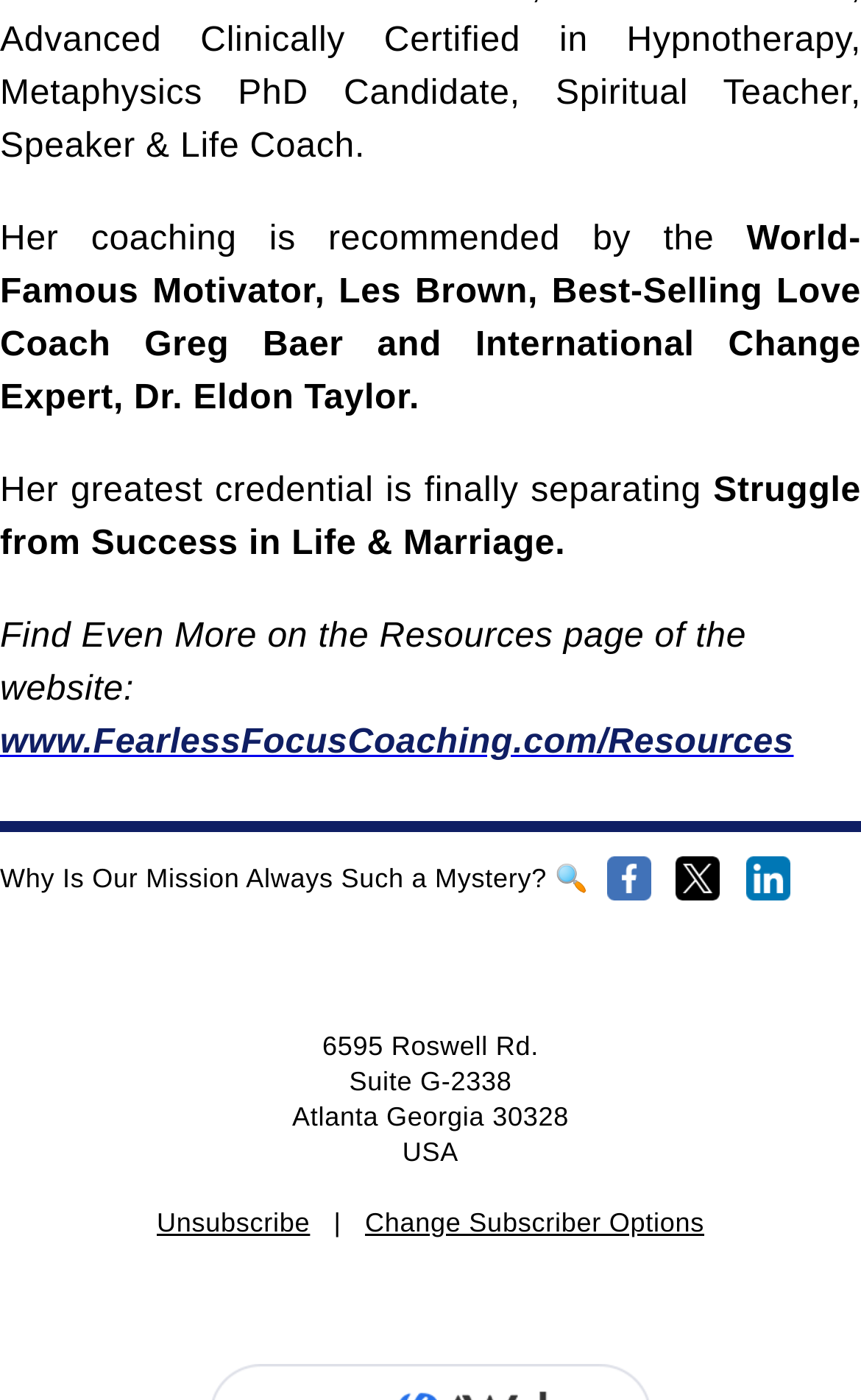What is the credential of the coach mentioned on the webpage?
Analyze the image and provide a thorough answer to the question.

The credential of the coach mentioned on the webpage is 'finally separating Struggle from Success in Life & Marriage', which is stated as 'Her greatest credential'.